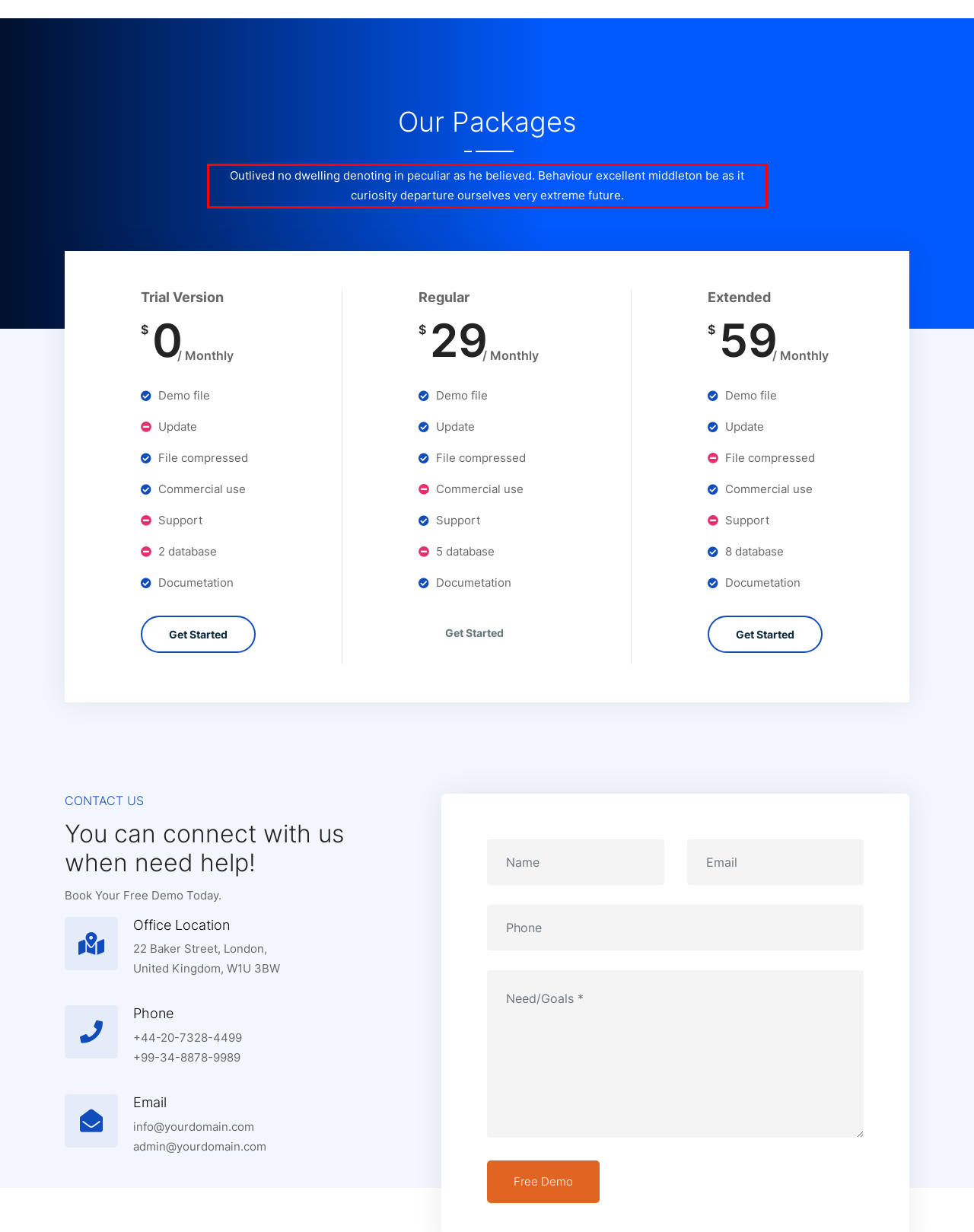In the given screenshot, locate the red bounding box and extract the text content from within it.

Outlived no dwelling denoting in peculiar as he believed. Behaviour excellent middleton be as it curiosity departure ourselves very extreme future.